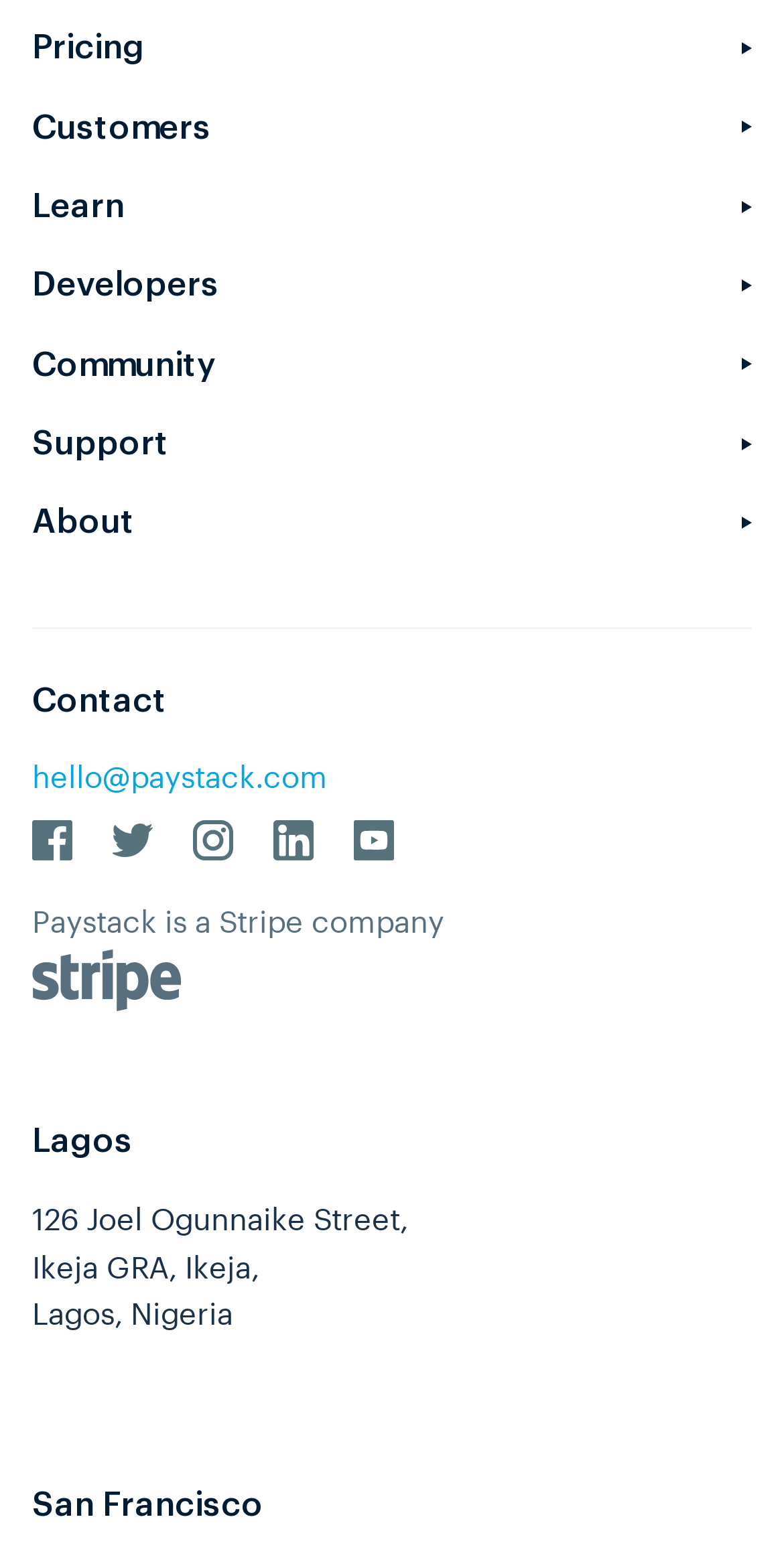Refer to the image and provide an in-depth answer to the question: 
What is the address of the Lagos office?

The address of the Lagos office can be found at the bottom of the webpage, where it lists the addresses of the offices.